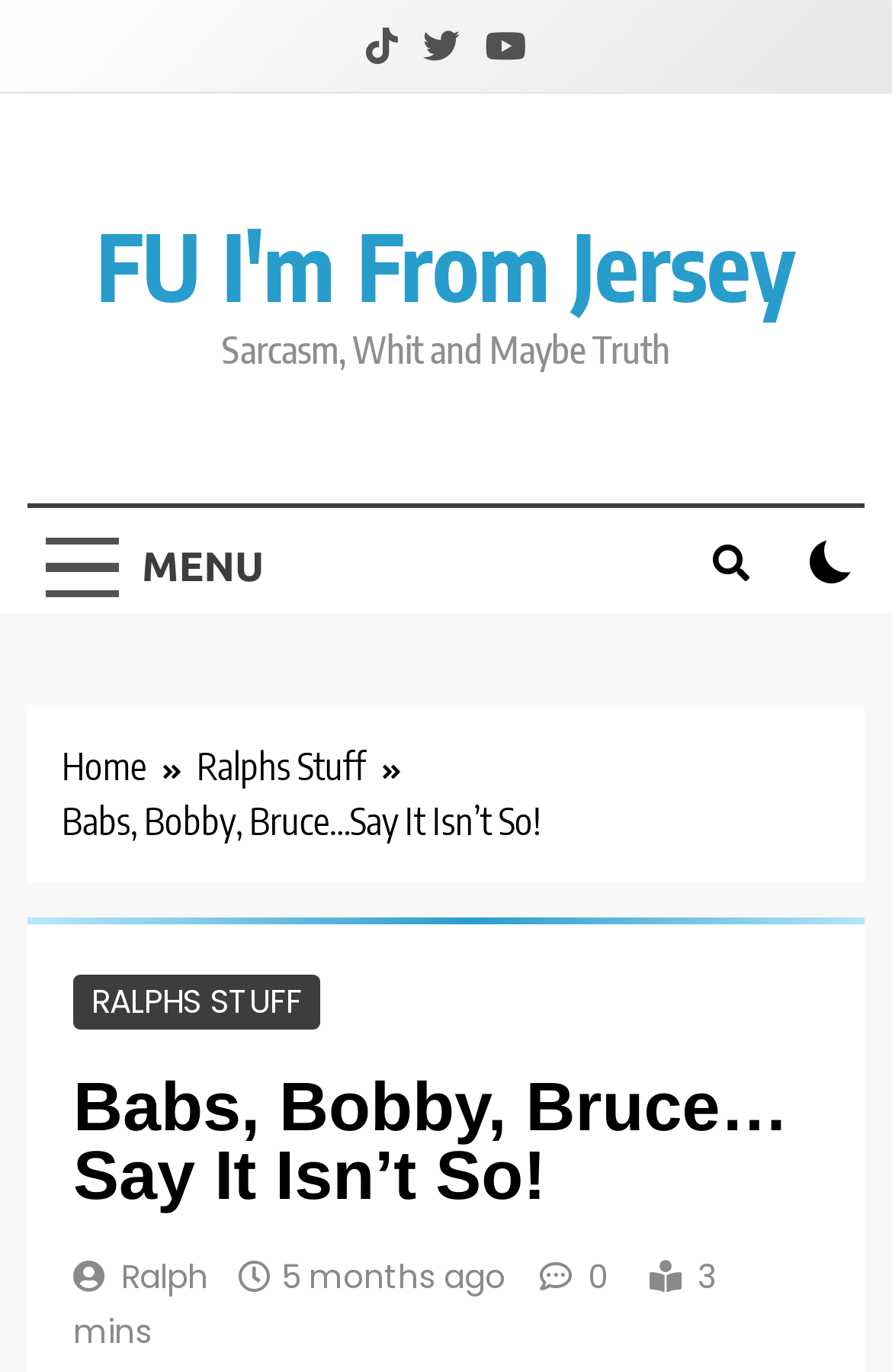What is the name of the author?
Please respond to the question with a detailed and thorough explanation.

The name of the author can be found in the middle section of the webpage, where it says 'Ralph' in a link element, which is likely the author's name.